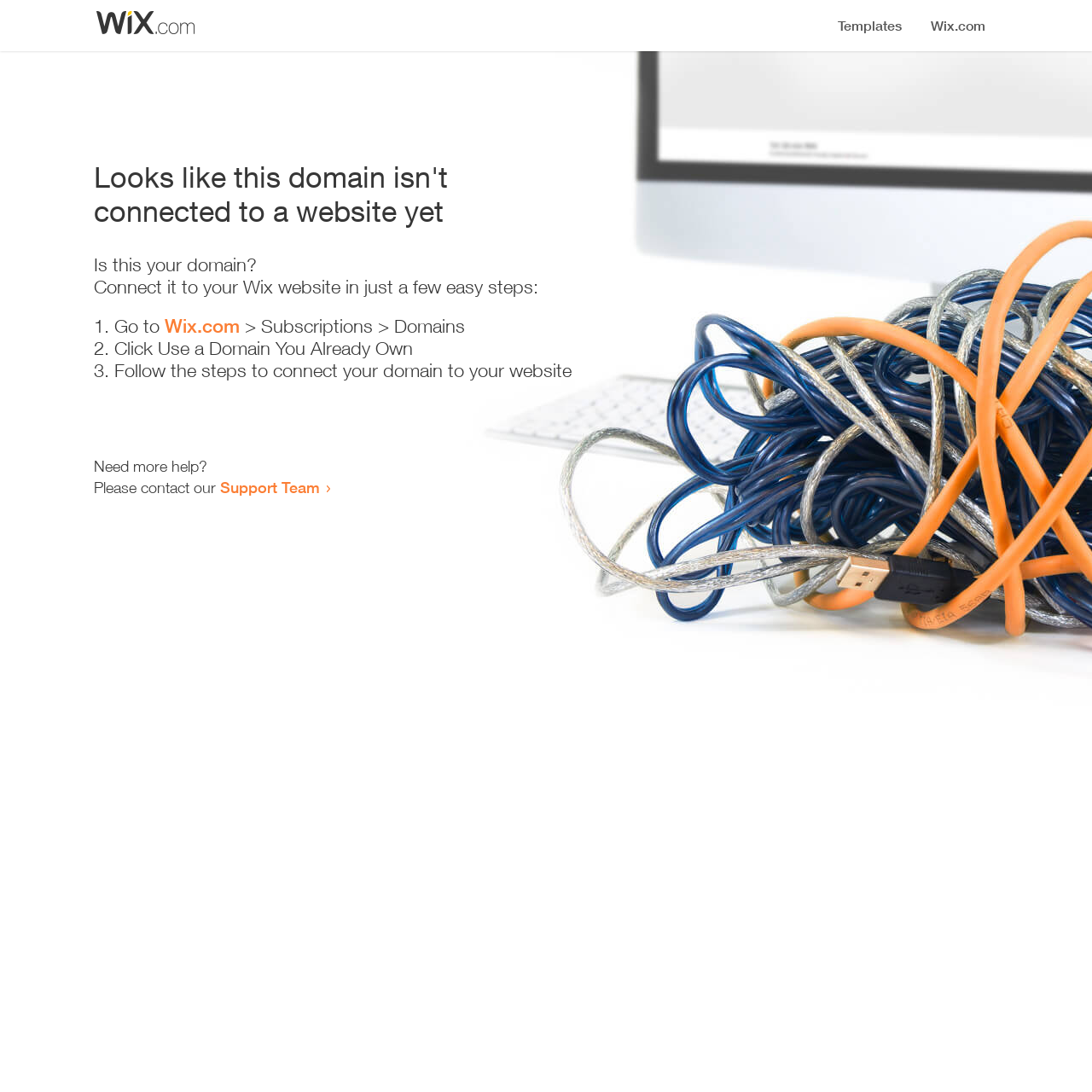Summarize the webpage in an elaborate manner.

The webpage appears to be an error page, indicating that a domain is not connected to a website yet. At the top, there is a small image, likely a logo or icon. Below the image, a prominent heading reads "Looks like this domain isn't connected to a website yet". 

Underneath the heading, a series of instructions are provided to connect the domain to a Wix website. The instructions are divided into three steps, each marked with a numbered list marker (1., 2., and 3.). The first step involves going to Wix.com, specifically the Subscriptions > Domains section. The second step is to click "Use a Domain You Already Own", and the third step is to follow the instructions to connect the domain to the website.

At the bottom of the page, there is a section offering additional help, with a message "Need more help?" followed by an invitation to contact the Support Team via a link.